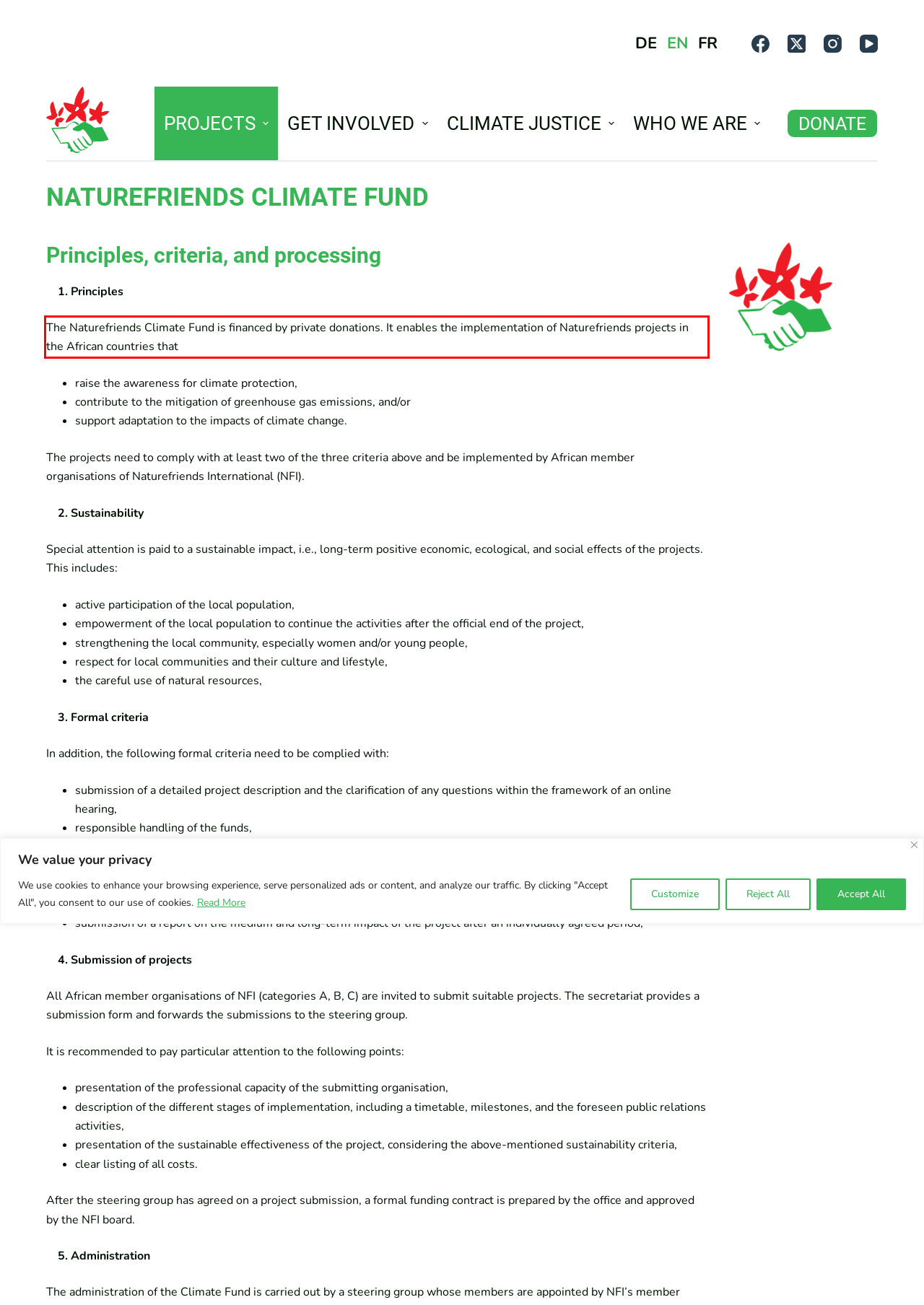With the provided screenshot of a webpage, locate the red bounding box and perform OCR to extract the text content inside it.

The Naturefriends Climate Fund is financed by private donations. It enables the implementation of Naturefriends projects in the African countries that